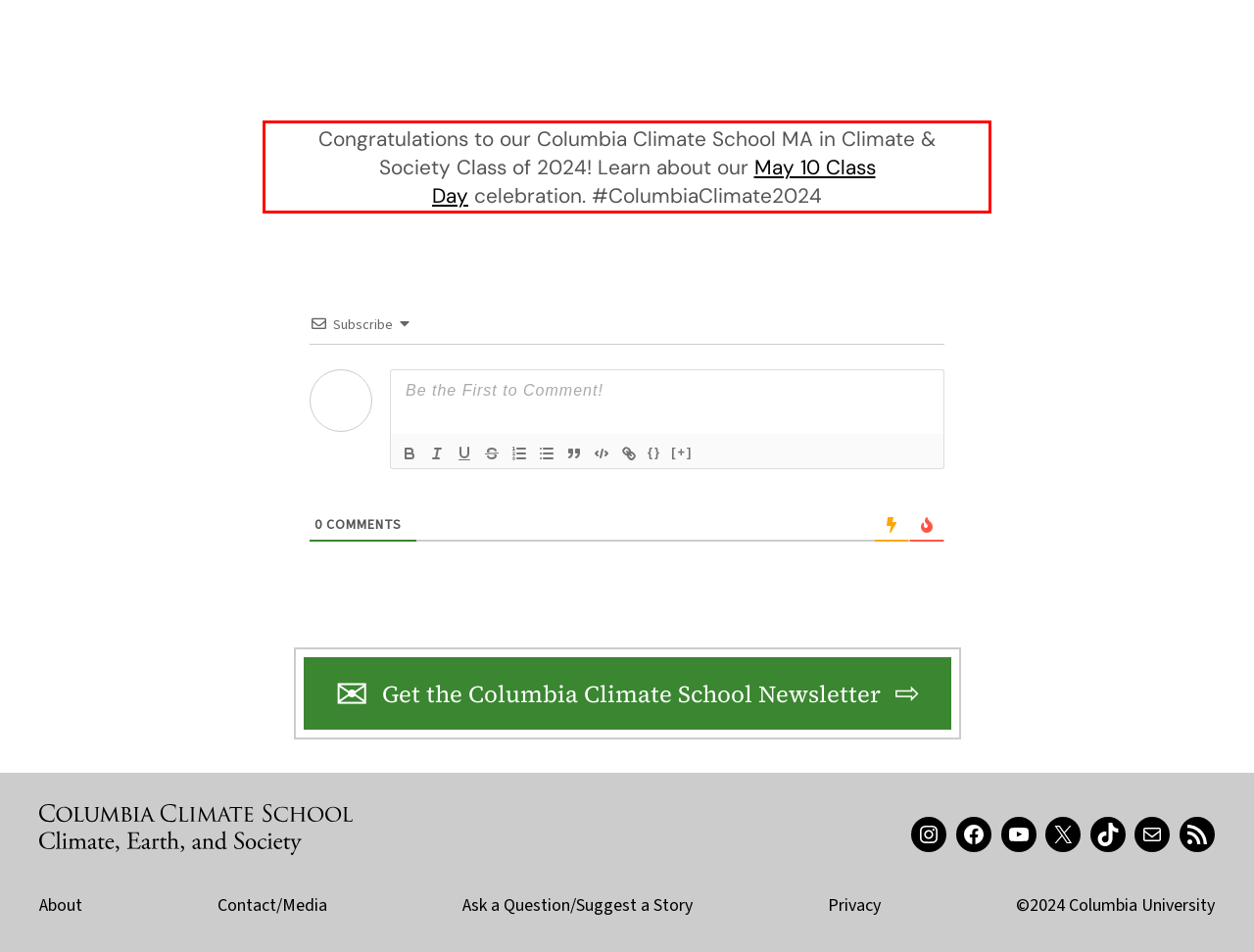Within the screenshot of the webpage, there is a red rectangle. Please recognize and generate the text content inside this red bounding box.

Congratulations to our Columbia Climate School MA in Climate & Society Class of 2024! Learn about our May 10 Class Day celebration. #ColumbiaClimate2024